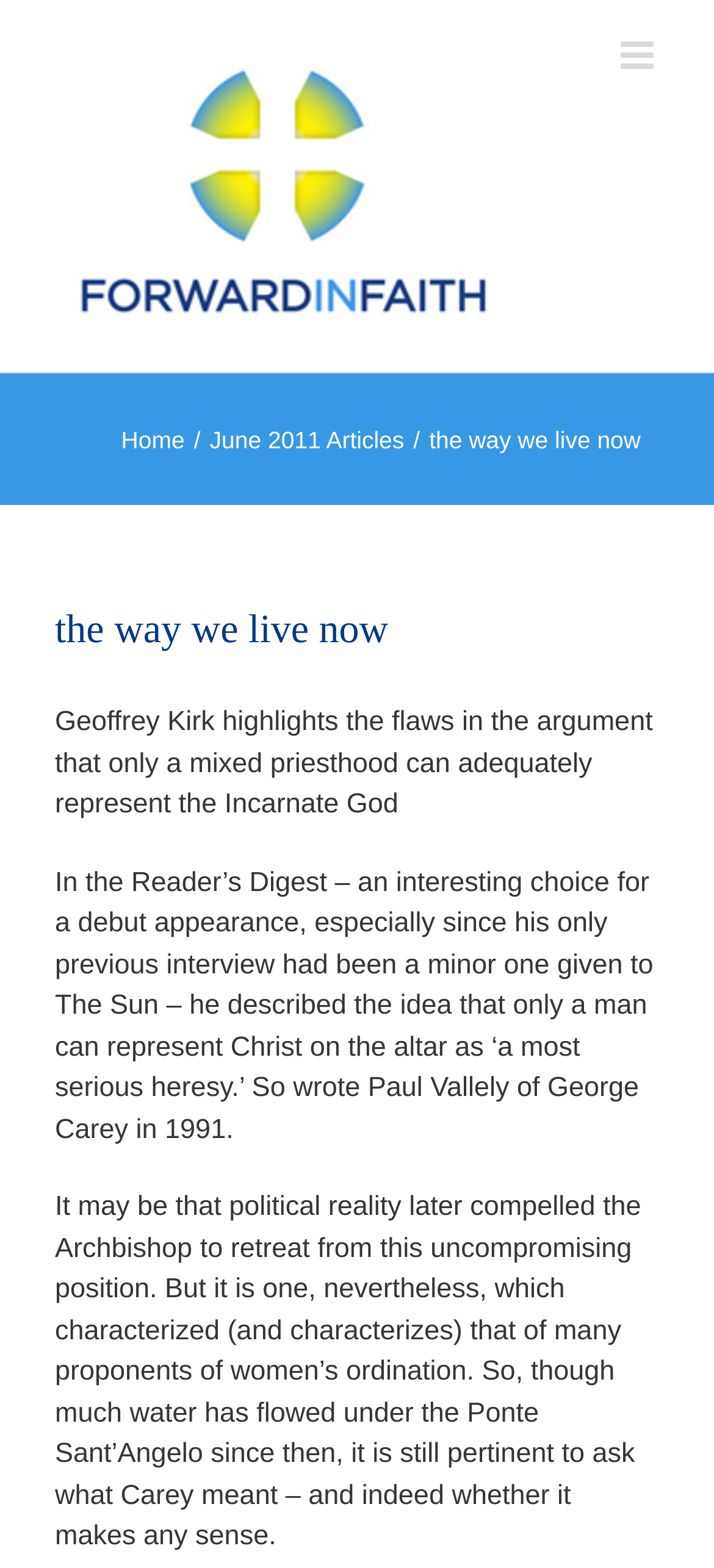How many paragraphs are in the article?
Based on the visual information, provide a detailed and comprehensive answer.

The number of paragraphs in the article can be determined by counting the blocks of text in the main content section of the webpage. There are three blocks of text, each separated by a line break, which indicates that there are three paragraphs in the article.